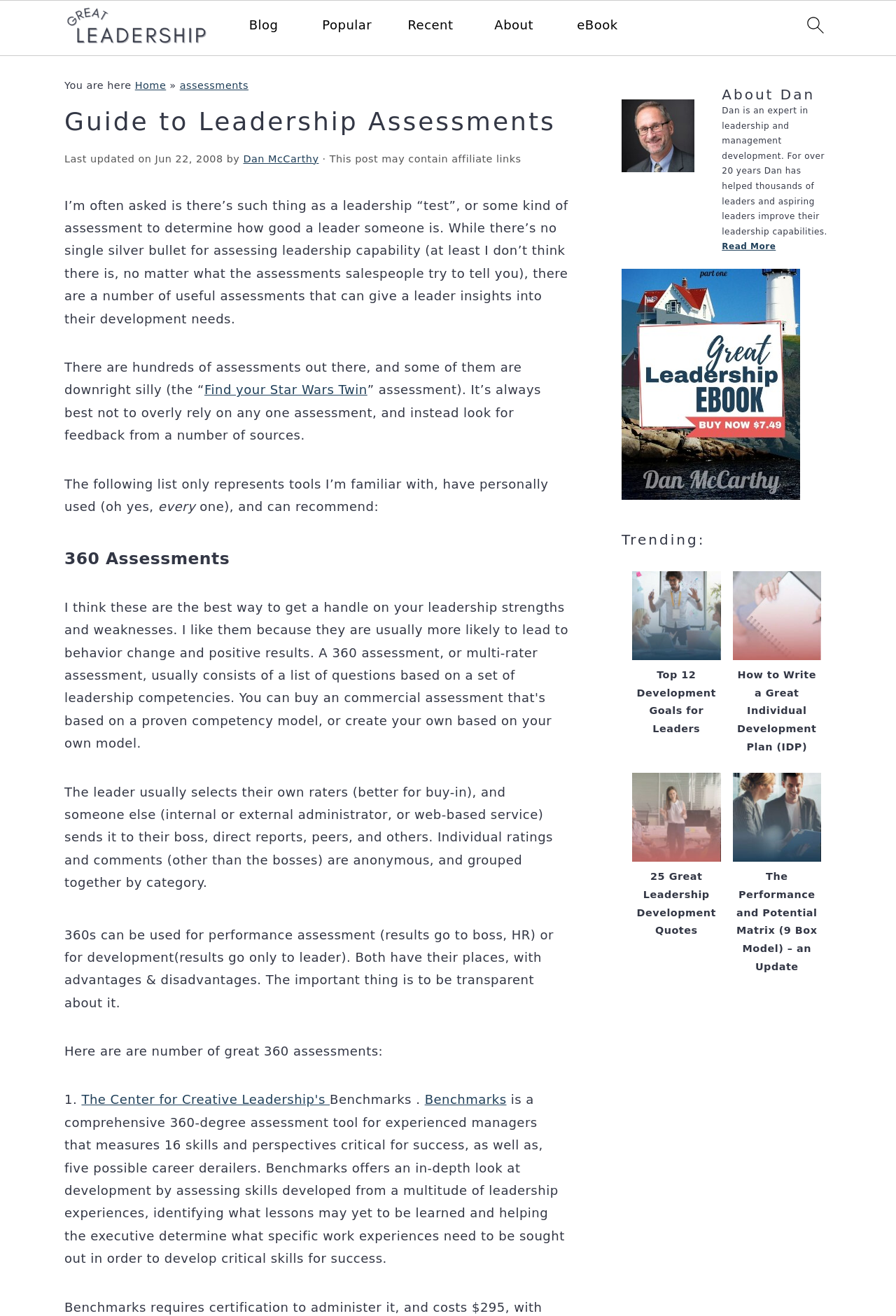How many skills are measured by Benchmarks?
Using the visual information, answer the question in a single word or phrase.

16